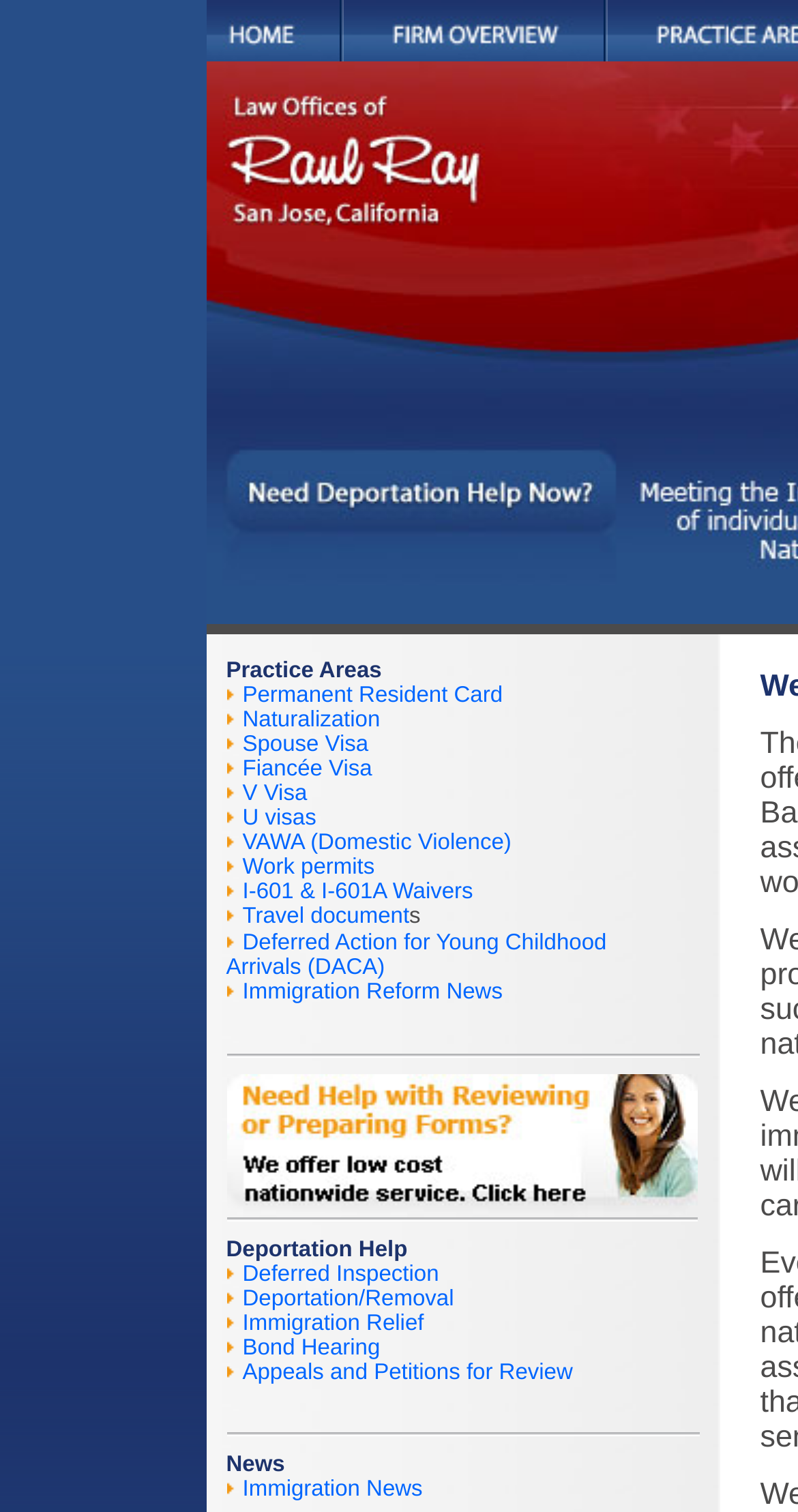Utilize the details in the image to thoroughly answer the following question: How many practice areas are listed?

The number of practice areas listed can be found by counting the links in the 'Practice Areas' section, which are 15 in total.